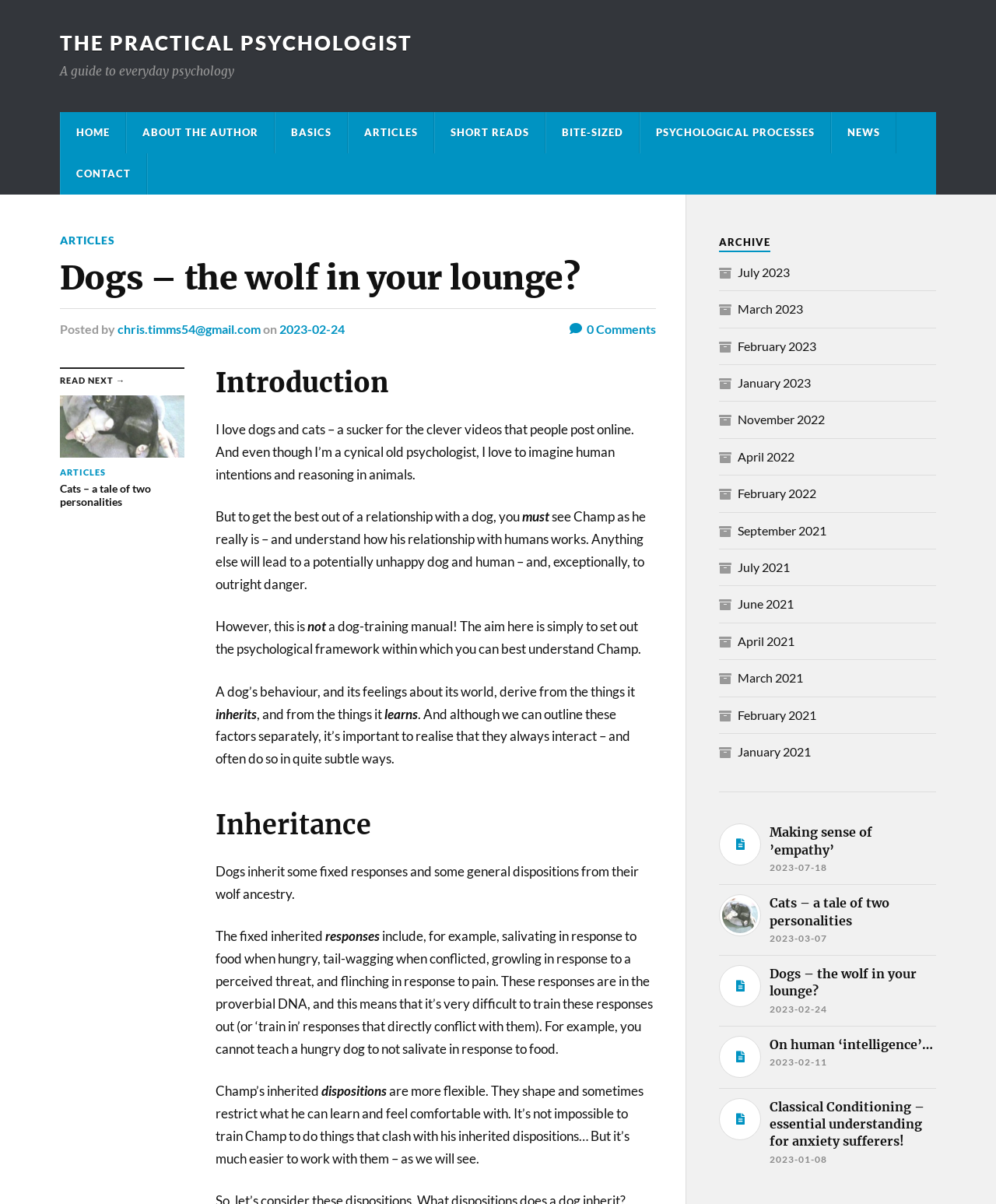Respond to the question below with a single word or phrase:
How many articles are listed in the ARCHIVE section?

15